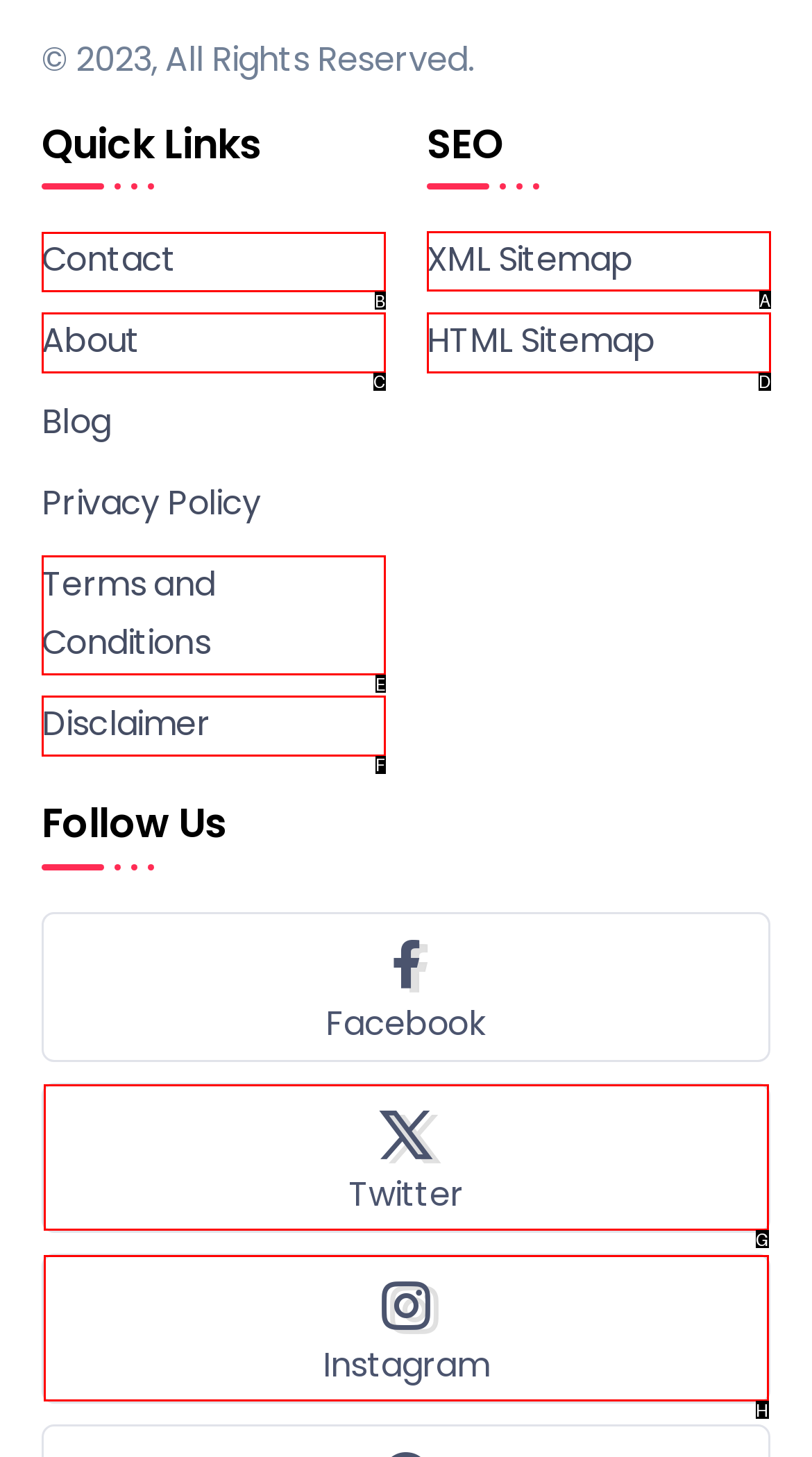To achieve the task: View XML Sitemap, indicate the letter of the correct choice from the provided options.

A